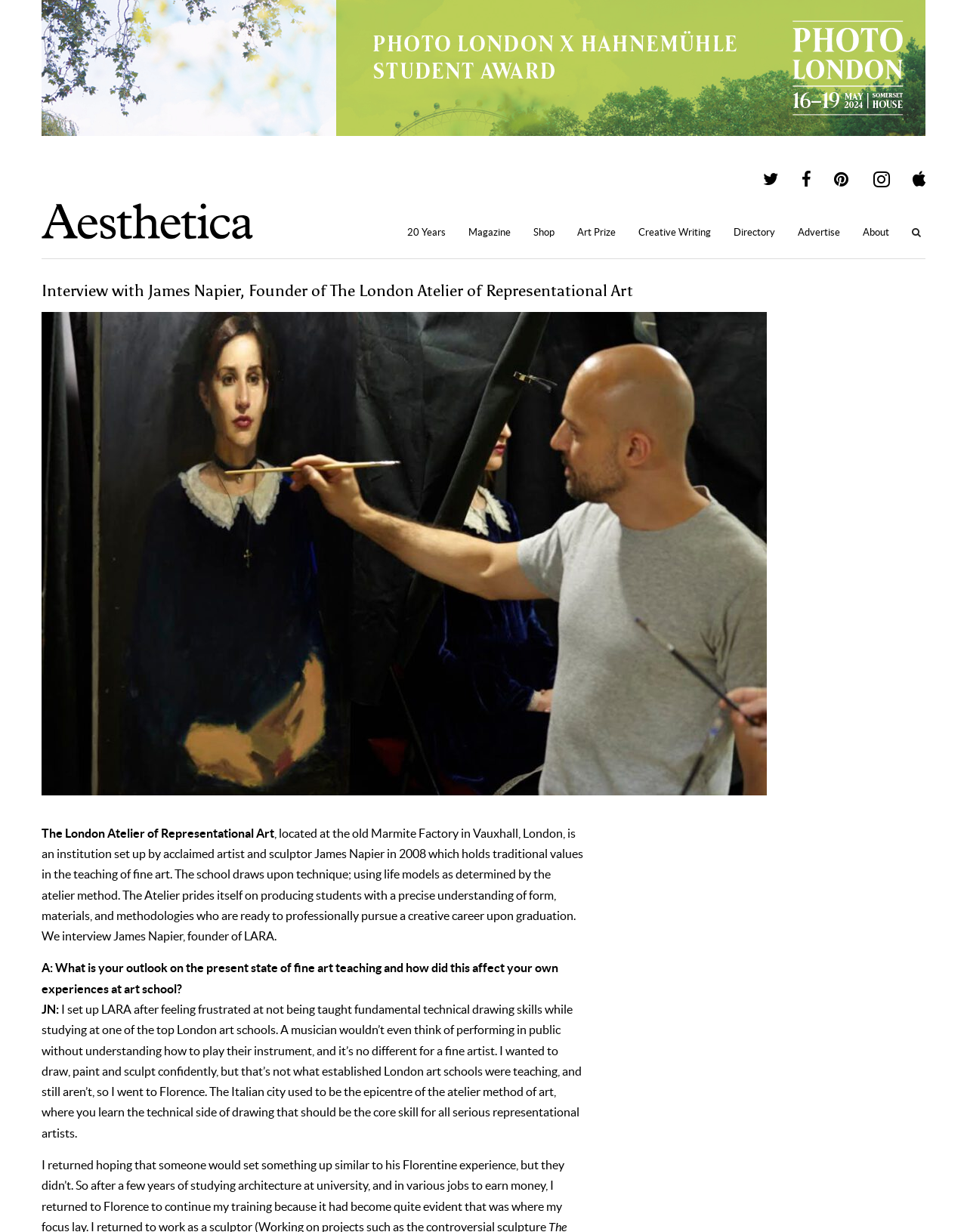What is the method of art teaching used by The London Atelier of Representational Art?
Give a one-word or short phrase answer based on the image.

Atelier method